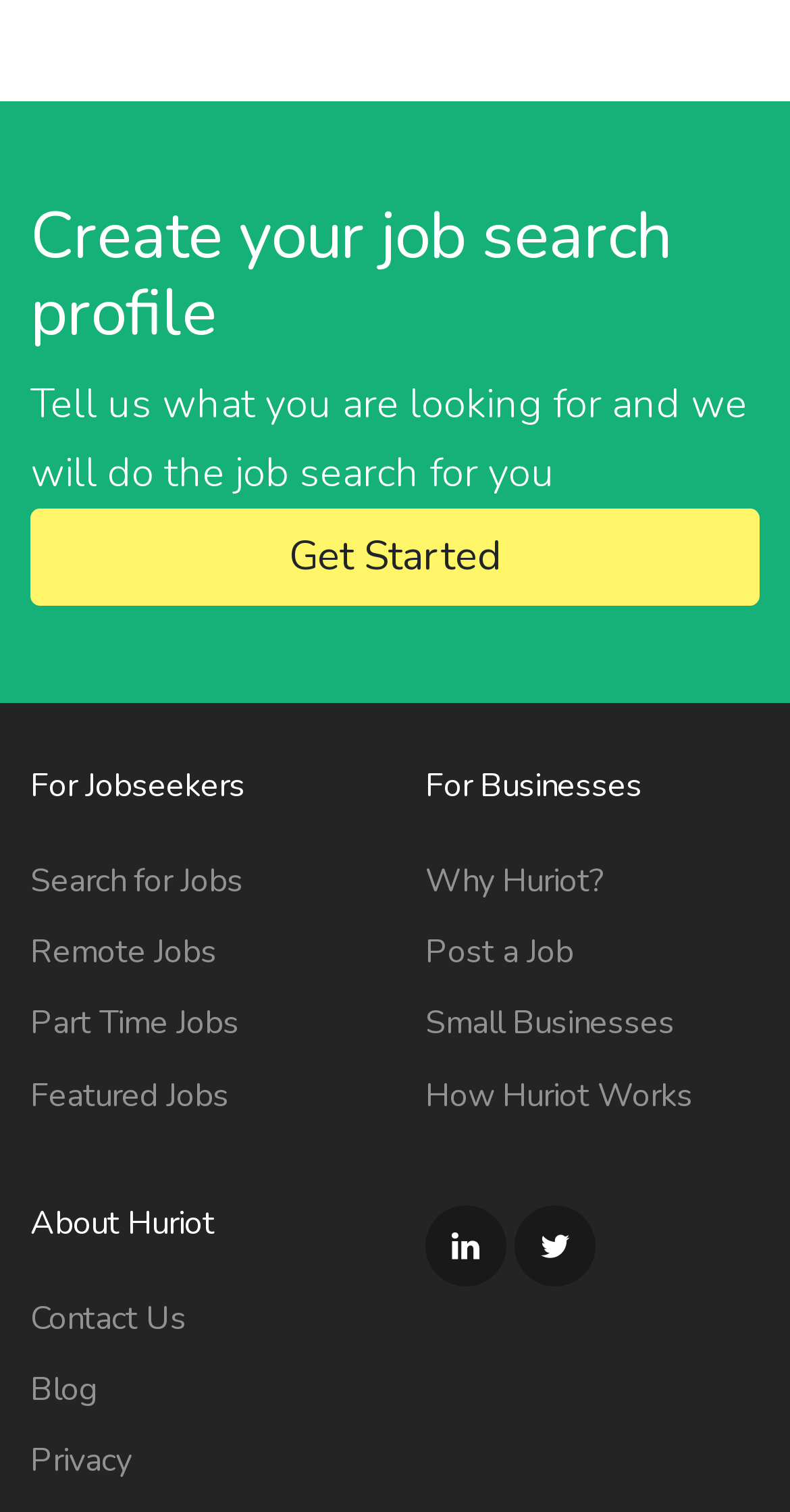How can users contact the company?
Look at the image and respond to the question as thoroughly as possible.

The link 'Contact Us' suggests that users can contact the company through a dedicated contact page, which can be accessed by clicking on this link.